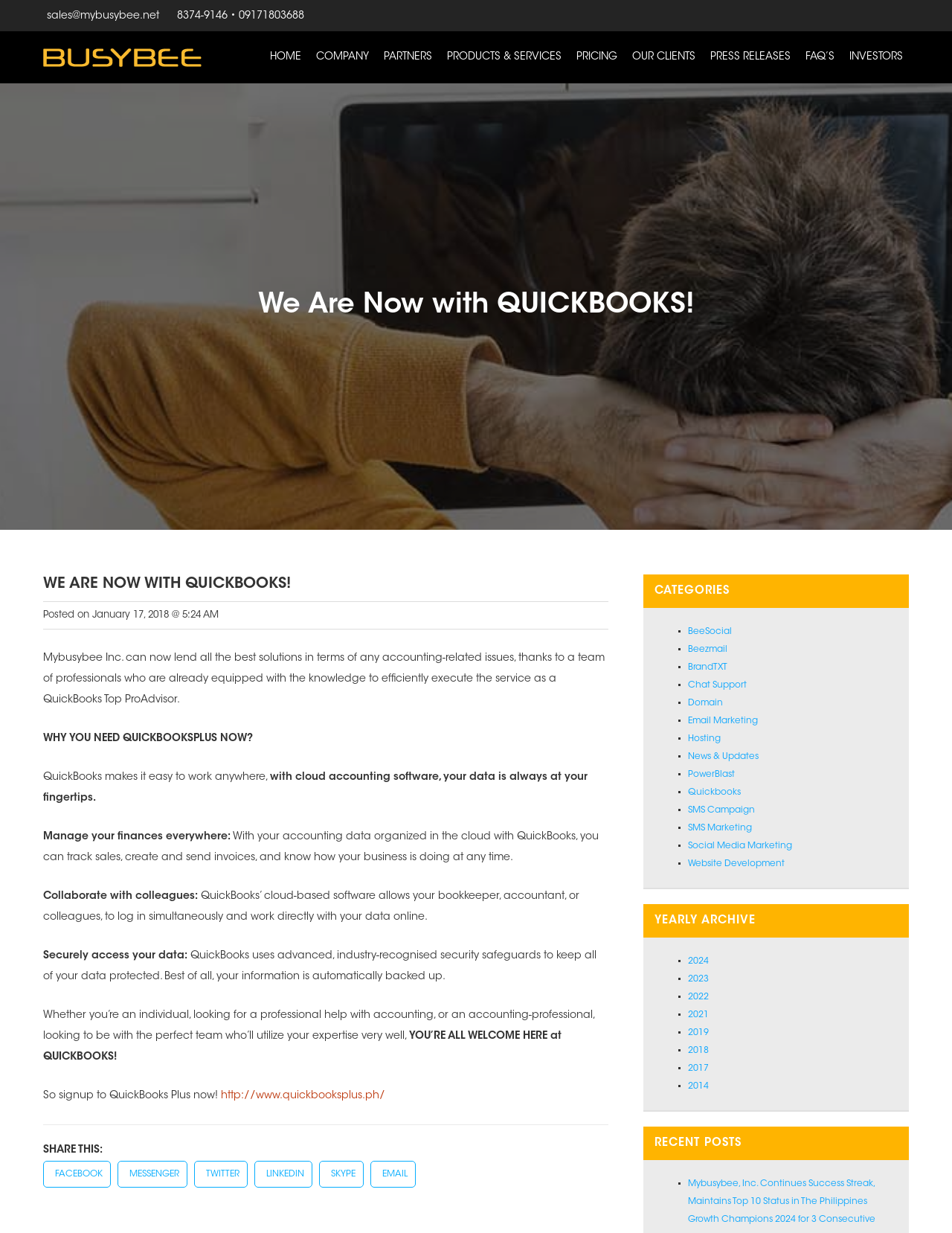What is the purpose of QuickBooks according to the webpage?
With the help of the image, please provide a detailed response to the question.

I inferred the purpose of QuickBooks from the webpage content, which describes it as a cloud-based software that allows users to track sales, create and send invoices, and access their data from anywhere. This suggests that QuickBooks is a cloud accounting software.